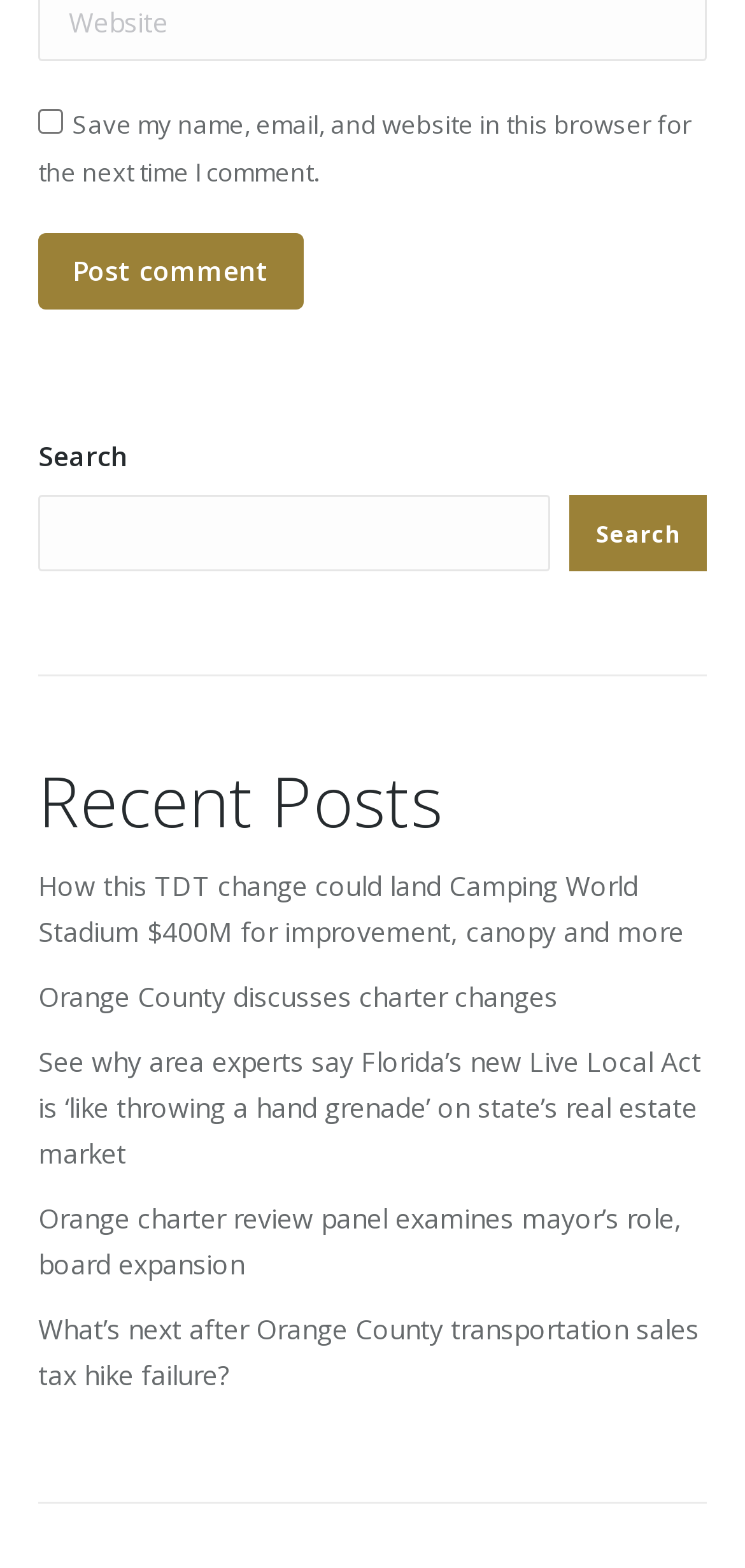What is the purpose of the button next to the search box?
Please answer the question with a detailed response using the information from the screenshot.

I looked at the button next to the search box and found that it has the text 'Search', which suggests that its purpose is to initiate a search query.